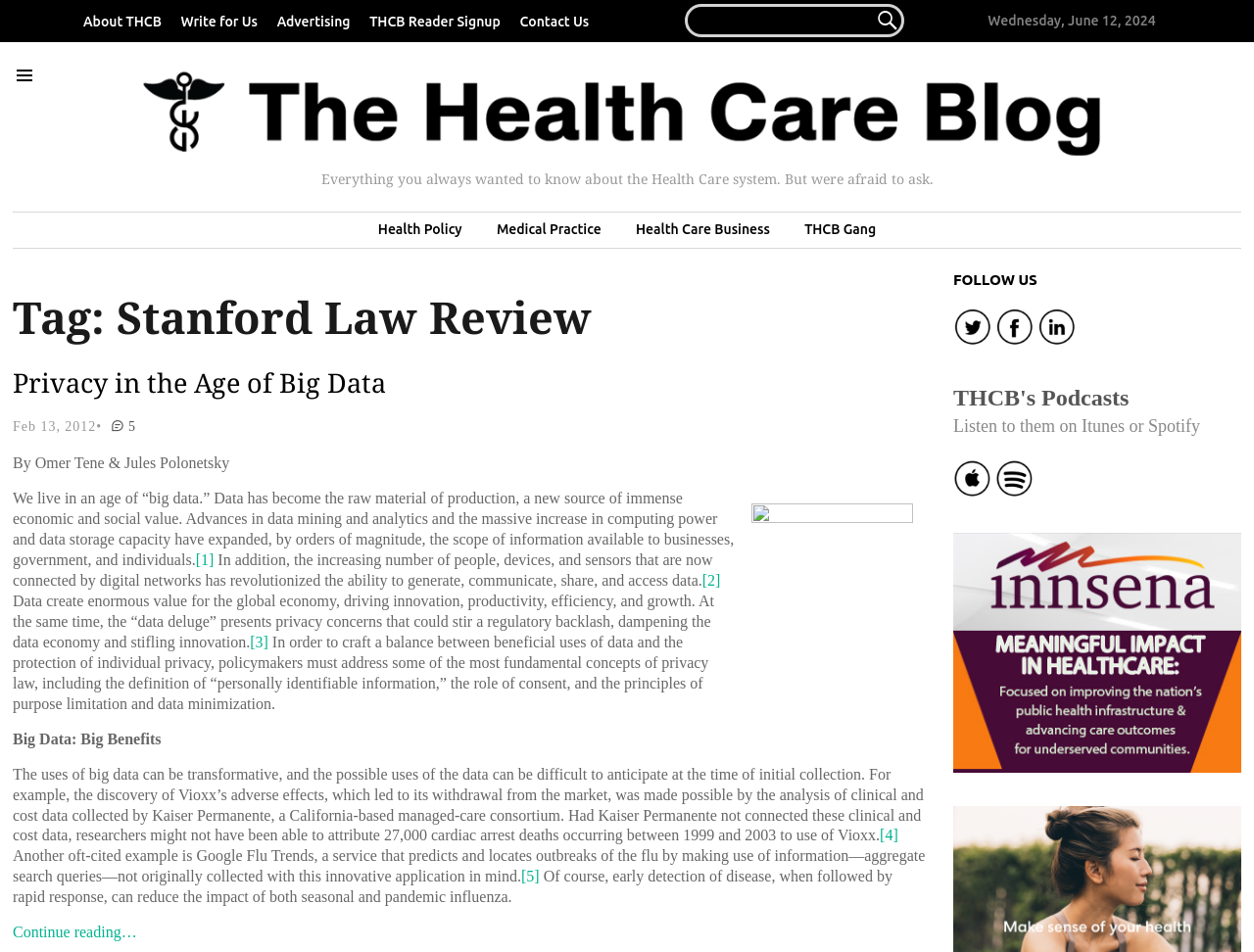What social media platforms can you follow the blog on?
Can you offer a detailed and complete answer to this question?

I determined the answer by looking at the 'FOLLOW US' section, which displays a series of links to social media platforms, including Itunes and Spotify, indicating that the blog can be followed on these platforms.